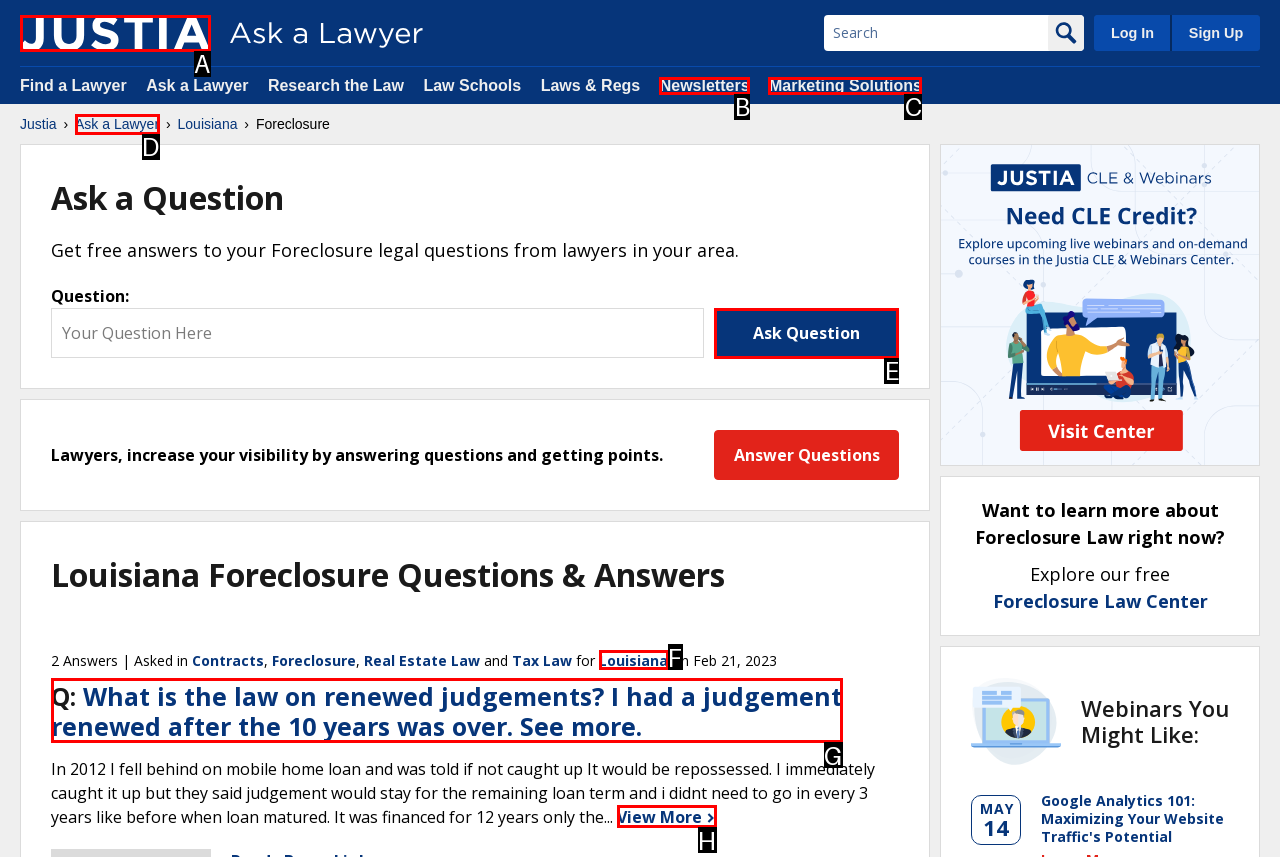Identify the correct HTML element to click to accomplish this task: Ask a question
Respond with the letter corresponding to the correct choice.

E